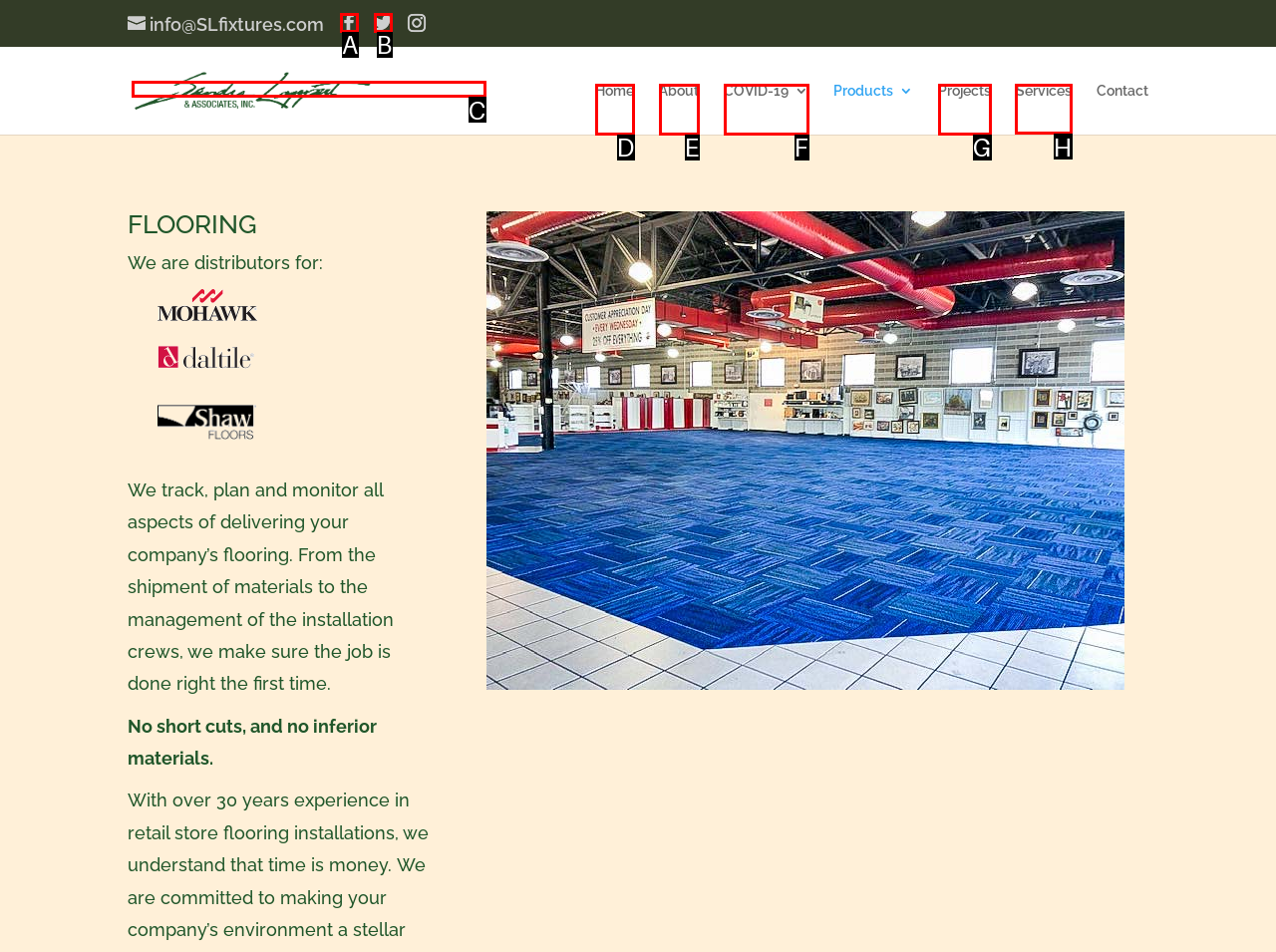Determine which HTML element should be clicked for this task: Get information about services
Provide the option's letter from the available choices.

H